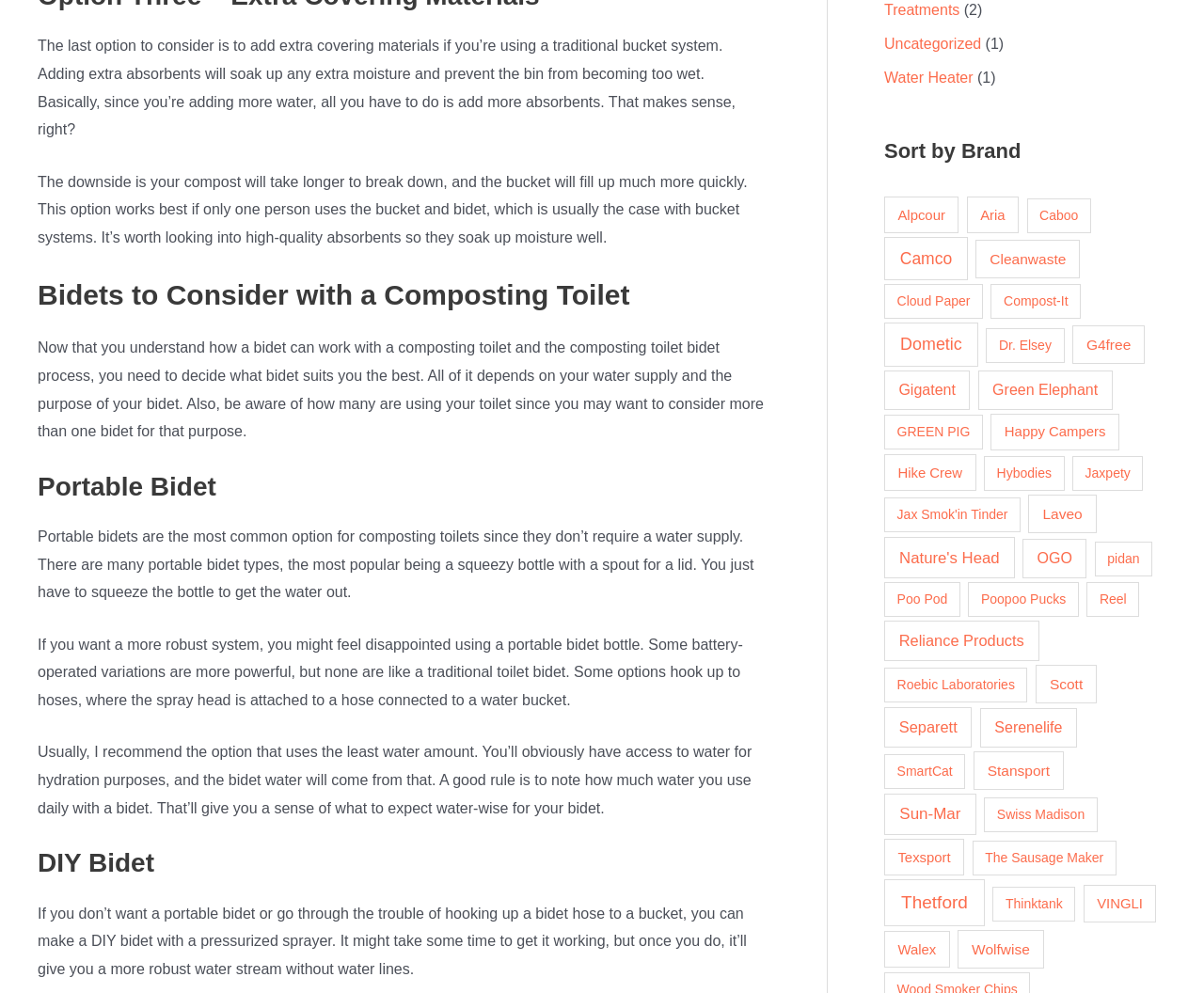Based on the image, provide a detailed response to the question:
How many items are available from the brand 'Thetford'?

The webpage lists a link to 'Thetford' with the description '(19 items)', indicating that there are 19 items available from this brand.